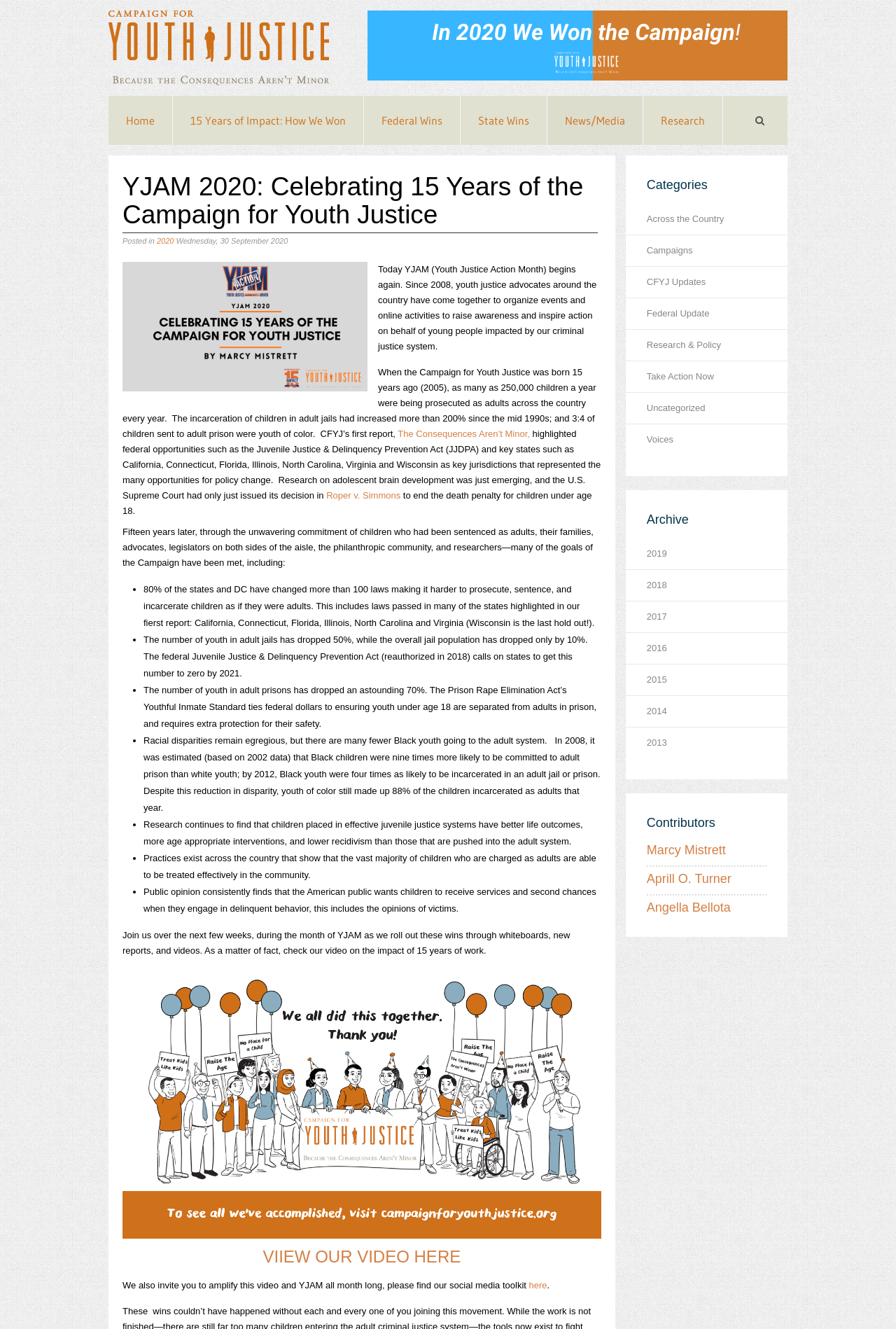What is the name of the act that calls on states to get the number of youth in adult jails to zero by 2021?
Refer to the image and provide a thorough answer to the question.

The webpage mentions that the federal Juvenile Justice & Delinquency Prevention Act (reauthorized in 2018) calls on states to get the number of youth in adult jails to zero by 2021.